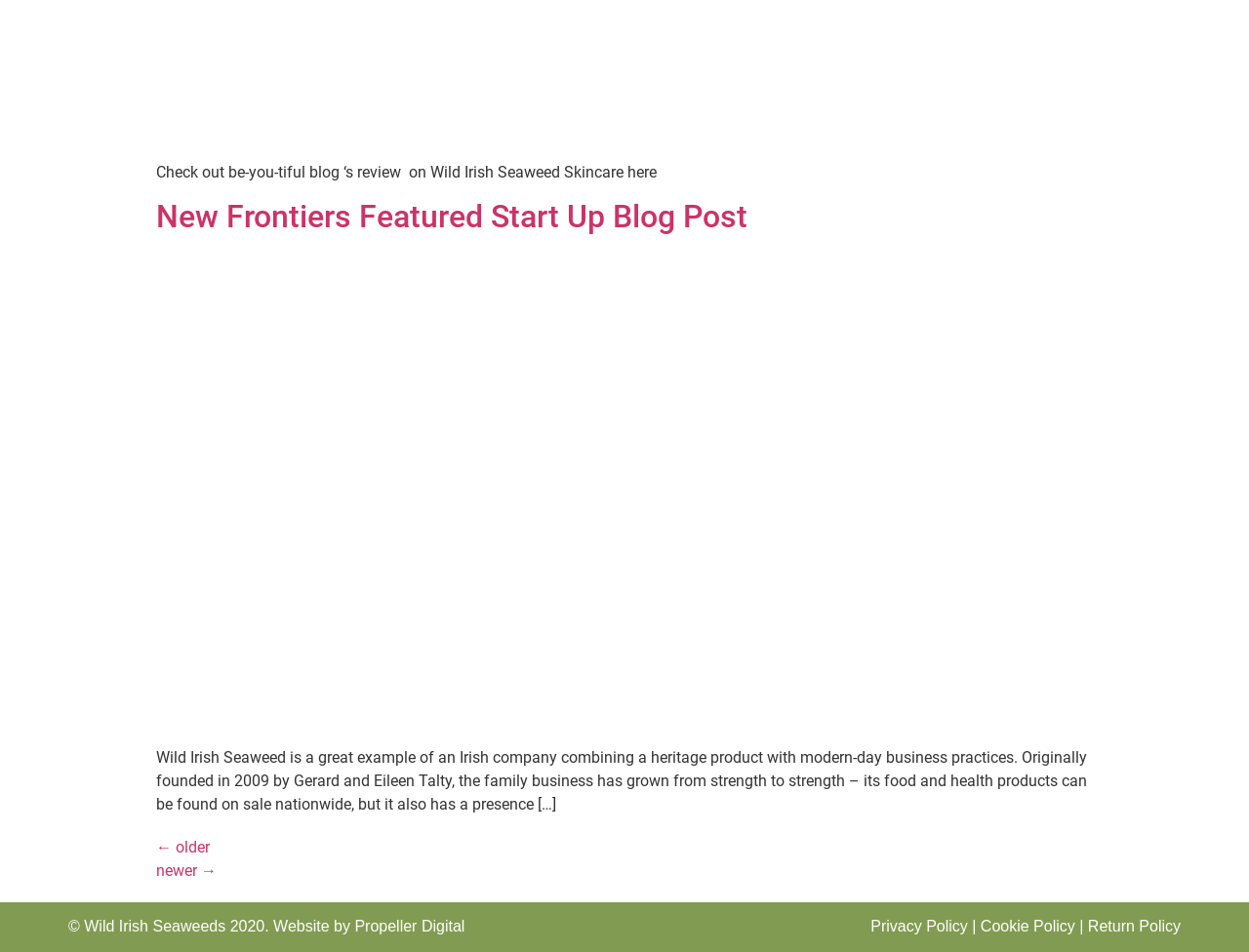Provide your answer in one word or a succinct phrase for the question: 
What is the purpose of the blog post?

To review Wild Irish Seaweed Skincare